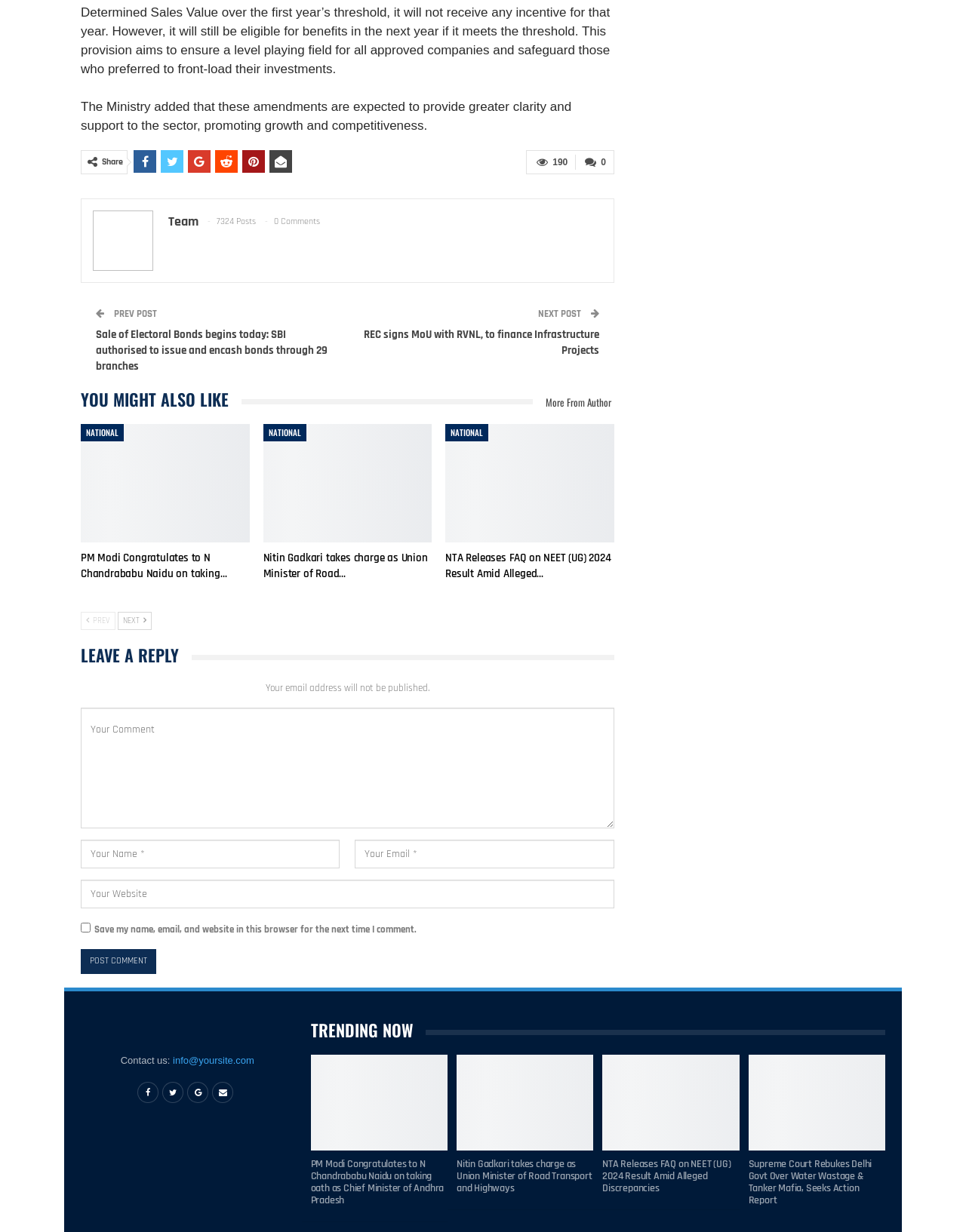How many comments are there on this post?
Answer the question based on the image using a single word or a brief phrase.

0